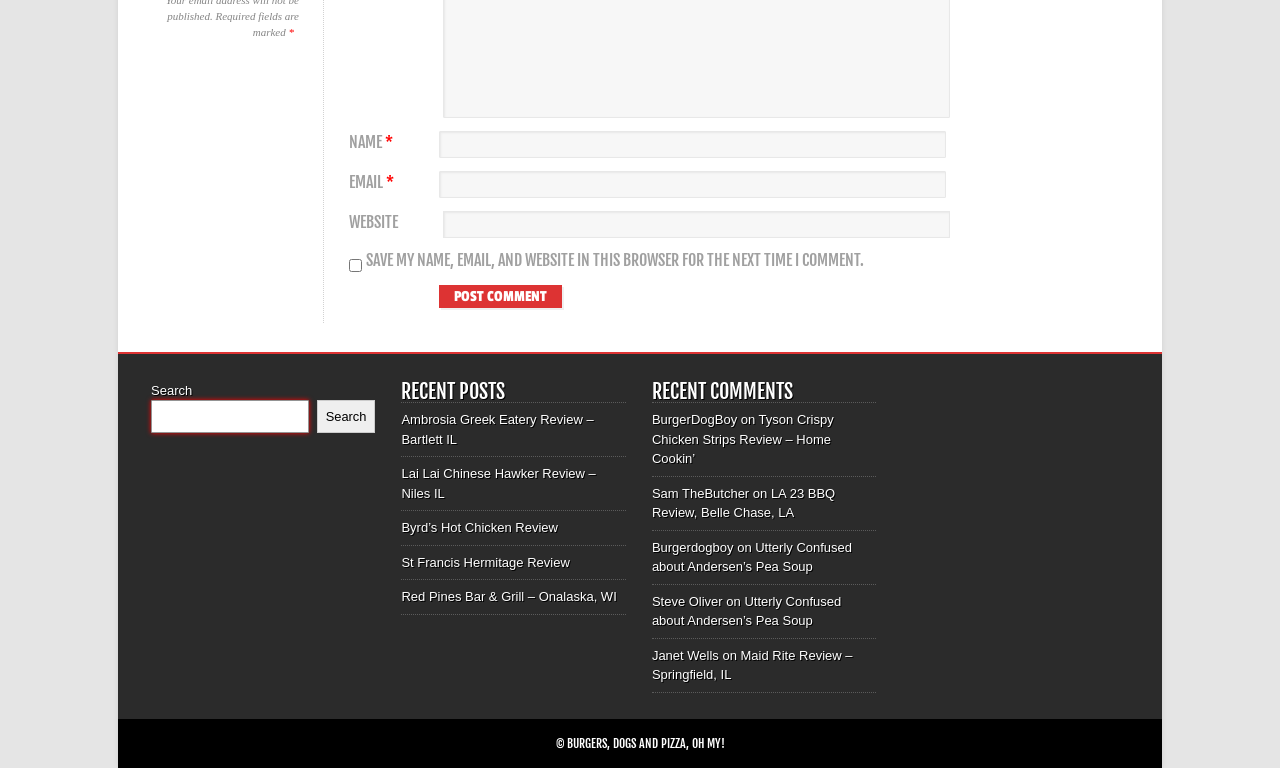Calculate the bounding box coordinates of the UI element given the description: "Steve Oliver".

[0.509, 0.773, 0.565, 0.793]